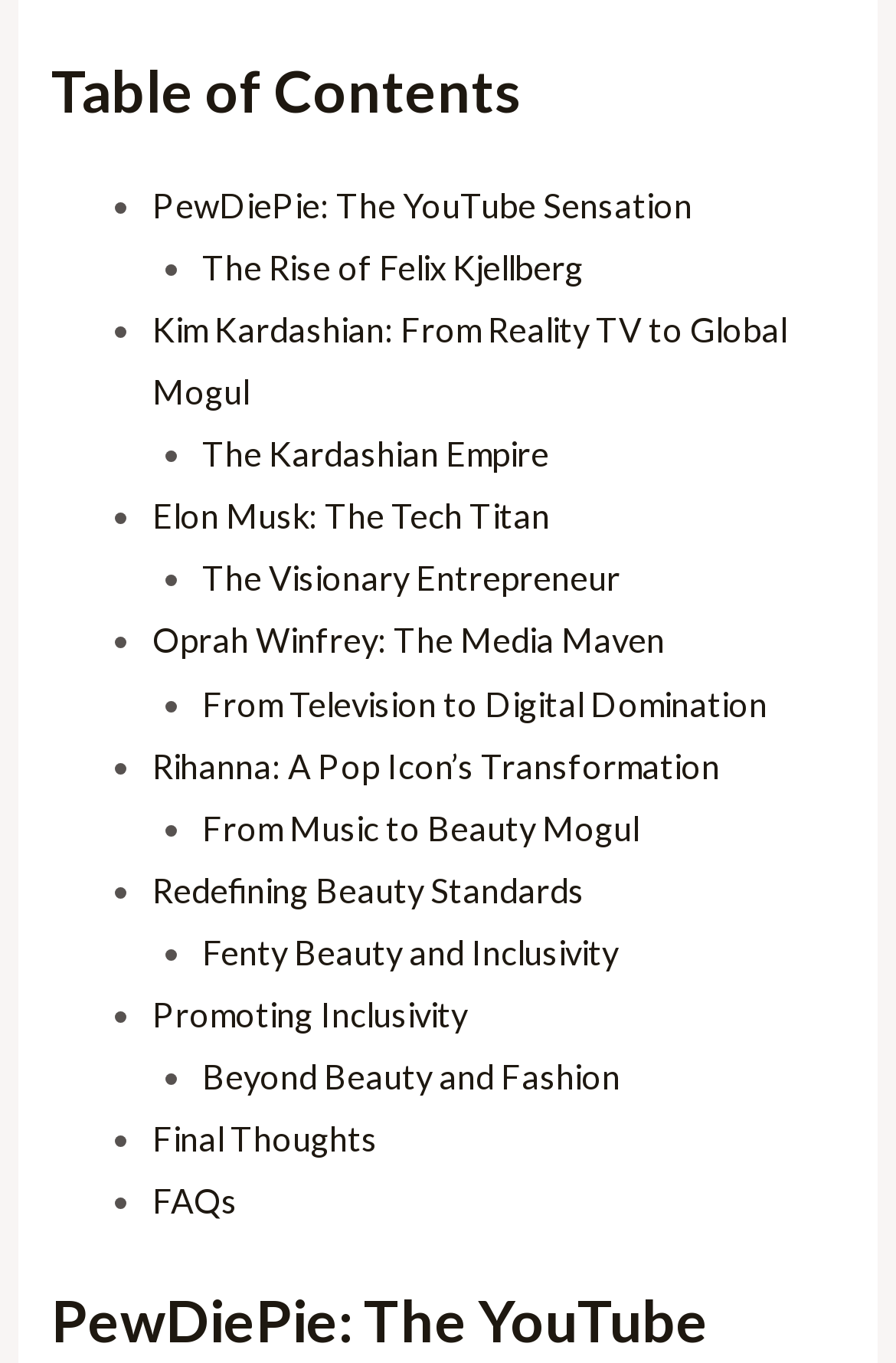Please determine the bounding box coordinates of the area that needs to be clicked to complete this task: 'Learn about Kim Kardashian: From Reality TV to Global Mogul'. The coordinates must be four float numbers between 0 and 1, formatted as [left, top, right, bottom].

[0.17, 0.228, 0.877, 0.302]